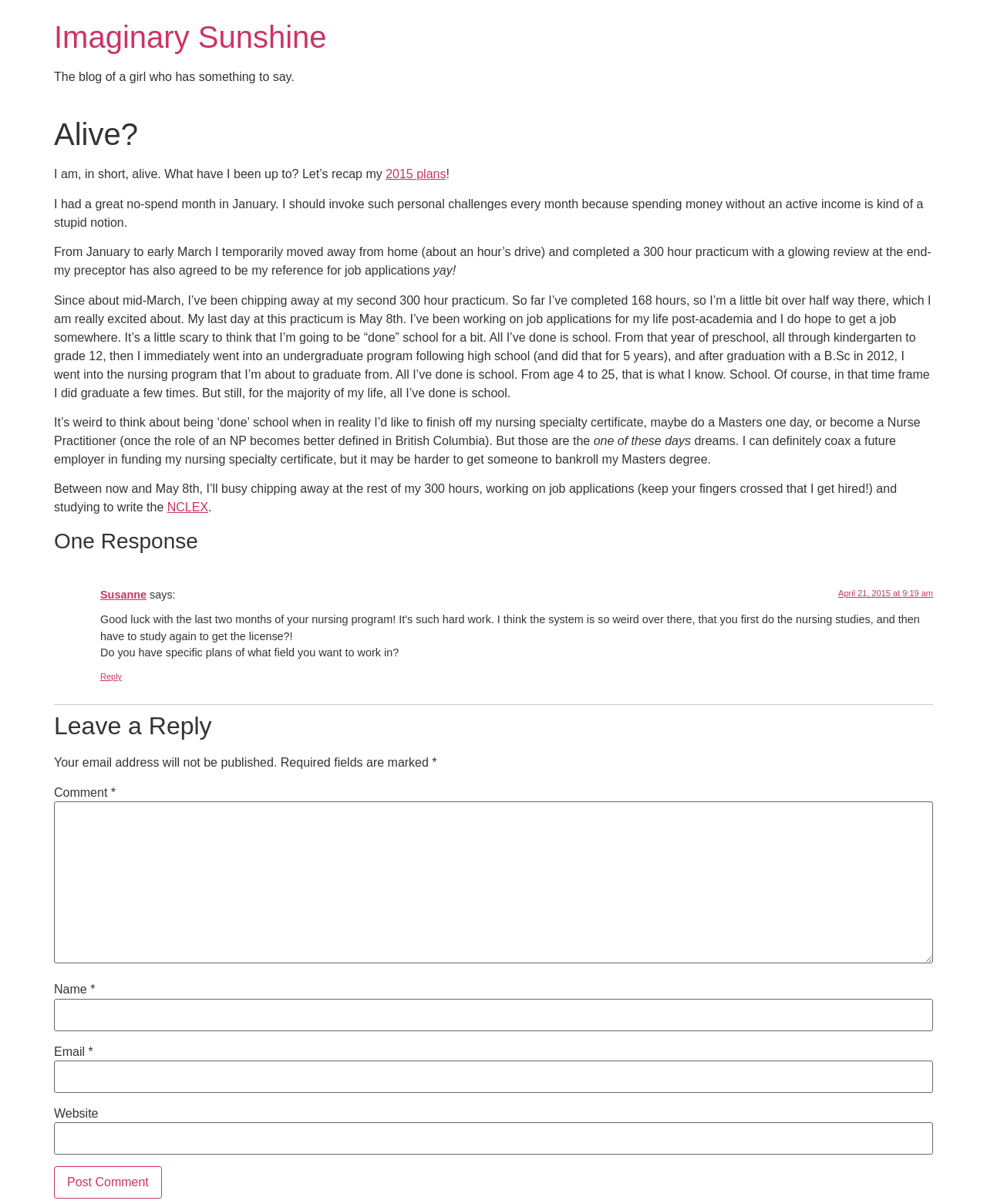Provide a thorough description of this webpage.

The webpage is a blog post titled "Alive?" from the blog "Imaginary Sunshine". The blog's title is displayed prominently at the top of the page, with a link to the blog's homepage. Below the title, there is a brief description of the blog, stating that it is written by a girl who has something to say.

The main content of the page is a blog post, which is divided into several paragraphs. The post starts with a brief introduction, followed by a recap of the author's 2015 plans. The author mentions completing a 300-hour practicum, moving away from home, and working on job applications.

The post continues with the author's thoughts on finishing school and entering the workforce. They express excitement and nervousness about this new chapter in their life. The author also mentions their plans to pursue further education, including a nursing specialty certificate and possibly a Master's degree.

The post concludes with the author's goals for the next few months, including completing their practicum and studying for the NCLEX exam.

Below the blog post, there is a section for comments. The first comment is from a user named Susanne, who wishes the author good luck with their nursing program and asks about their plans for the future. The comment section also includes a reply link and a form for users to leave their own comments.

The comment form includes fields for users to enter their name, email, and website, as well as a text box for their comment. There is also a button to post the comment.